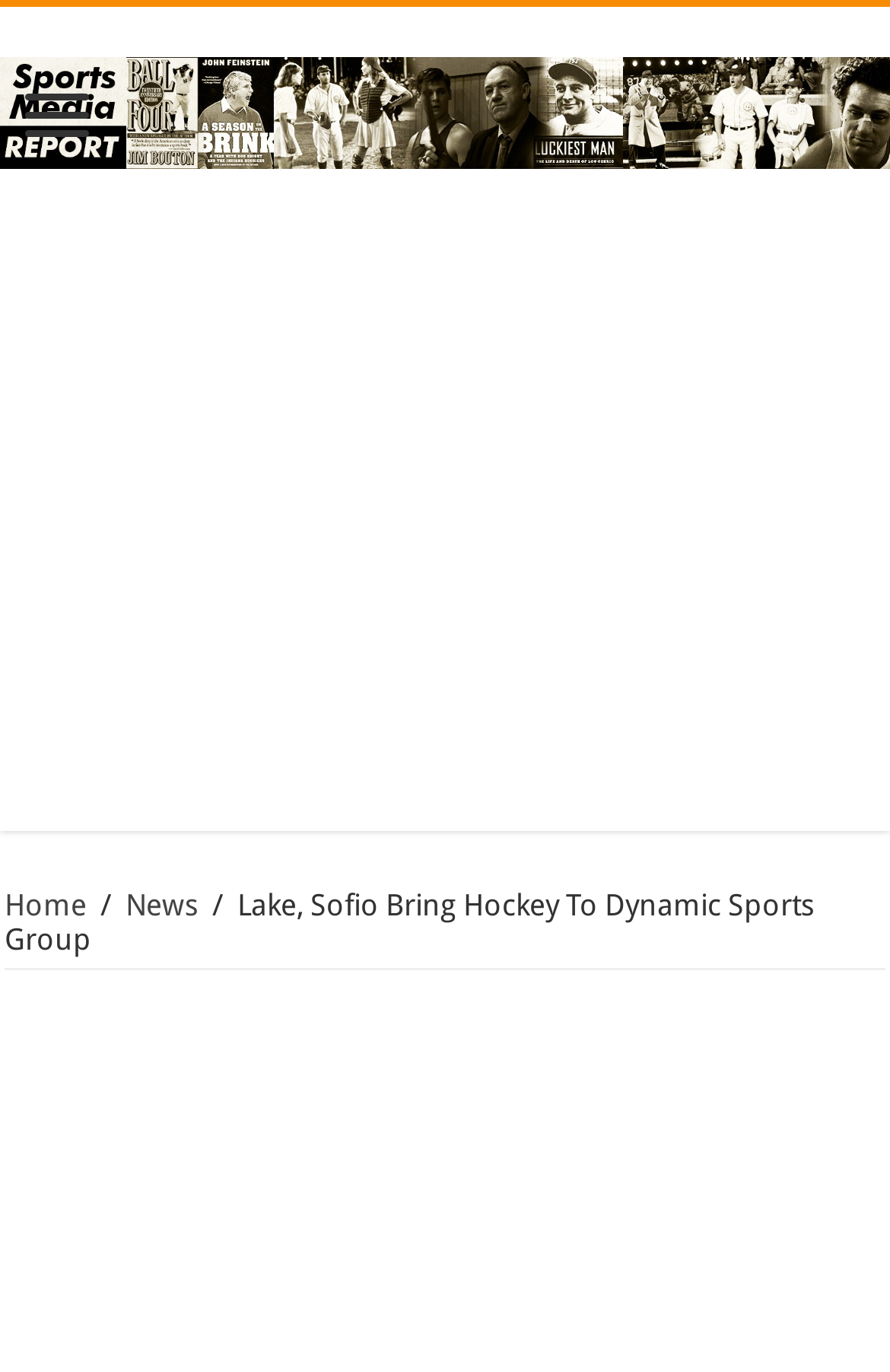What is the name of the firm mentioned?
Please provide a comprehensive answer based on the information in the image.

By analyzing the webpage, I found that the title of the webpage is 'Lake, Sofio Bring Hockey To Dynamic Sports Group – Sports Media Report', which suggests that Dynamic Sports Group is a relevant entity. Further, the title is accompanied by a link with the same text, indicating that it is a significant part of the webpage's content.